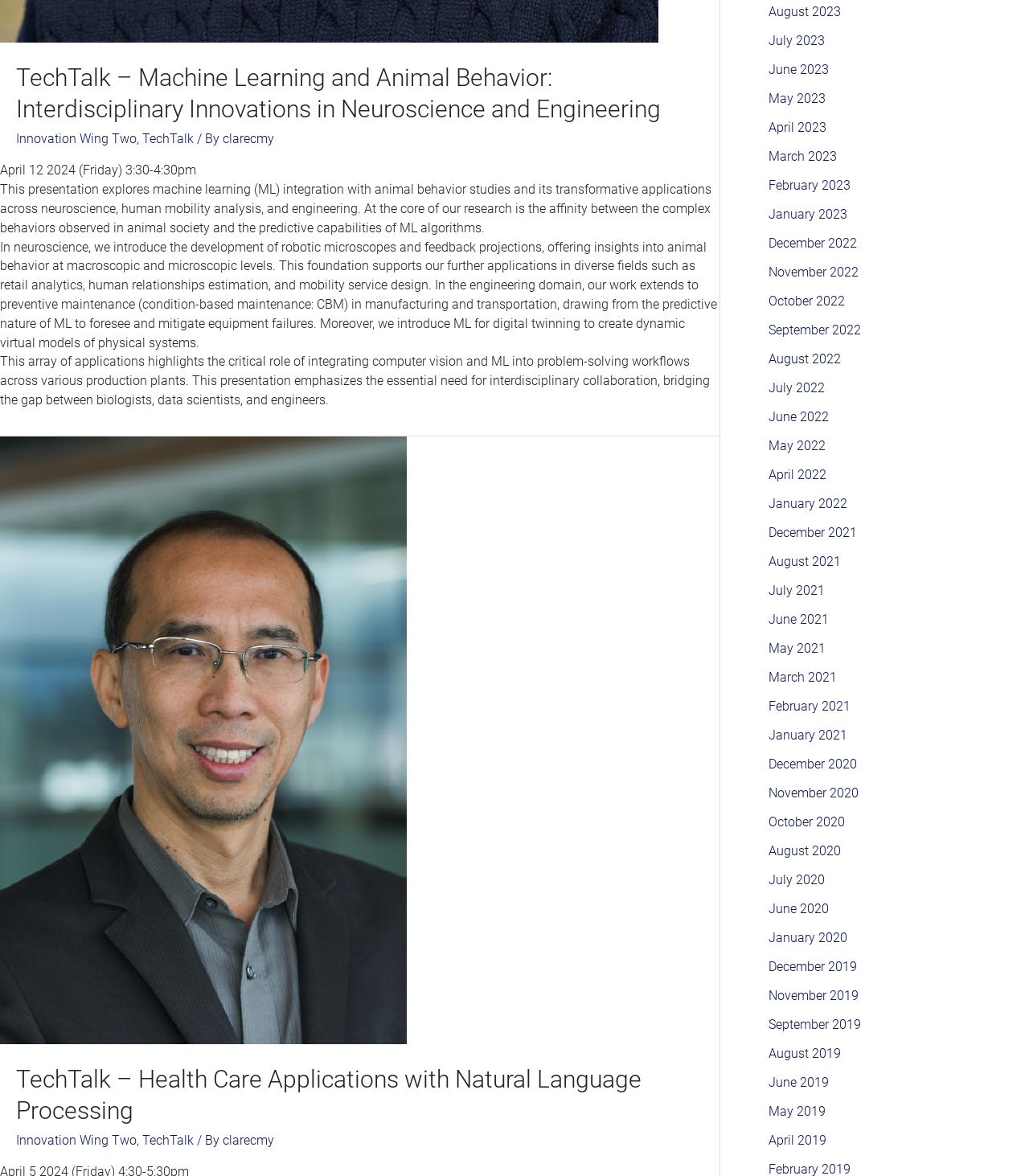Please identify the coordinates of the bounding box for the clickable region that will accomplish this instruction: "click the link to TechTalk – Machine Learning and Animal Behavior: Interdisciplinary Innovations in Neuroscience and Engineering".

[0.016, 0.054, 0.642, 0.105]